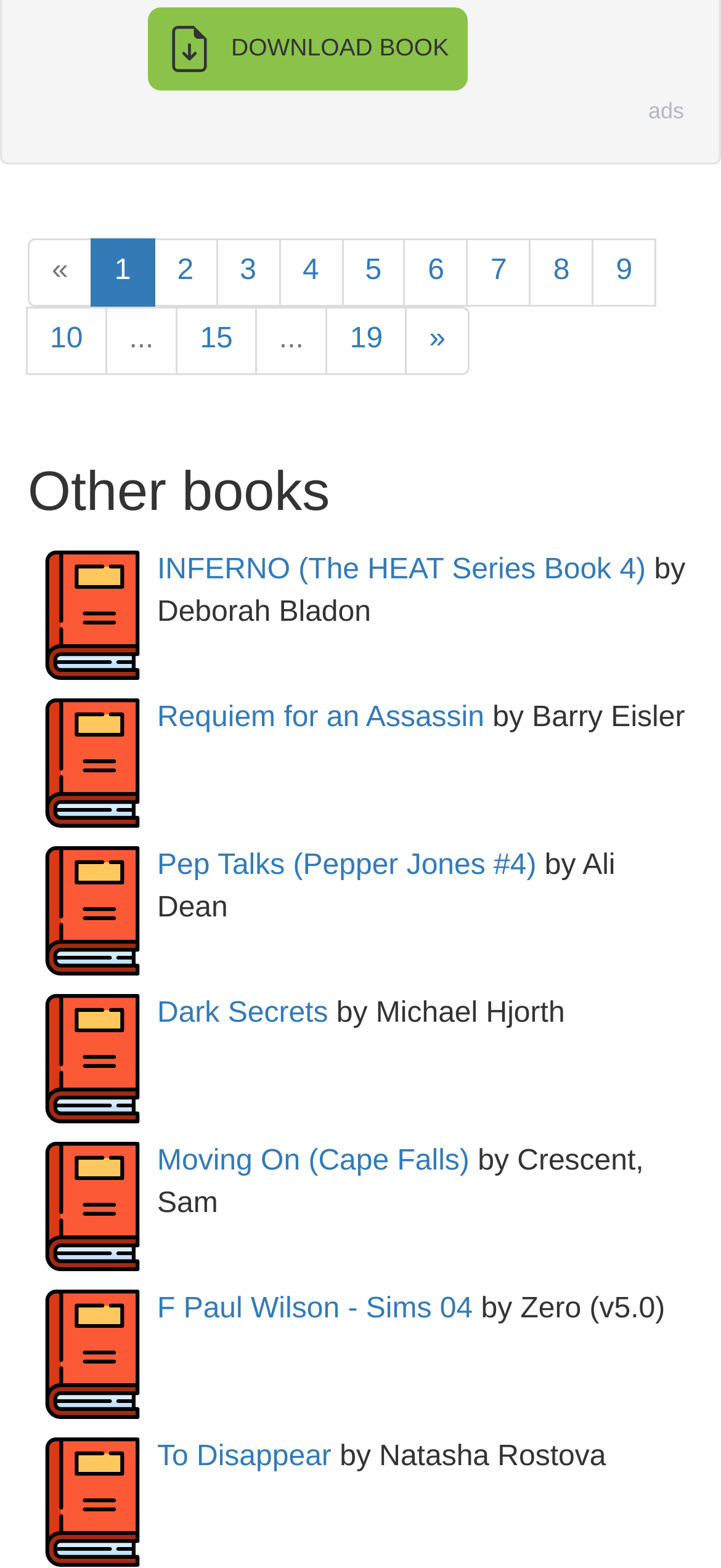How many images are on this page?
Based on the visual content, answer with a single word or a brief phrase.

9